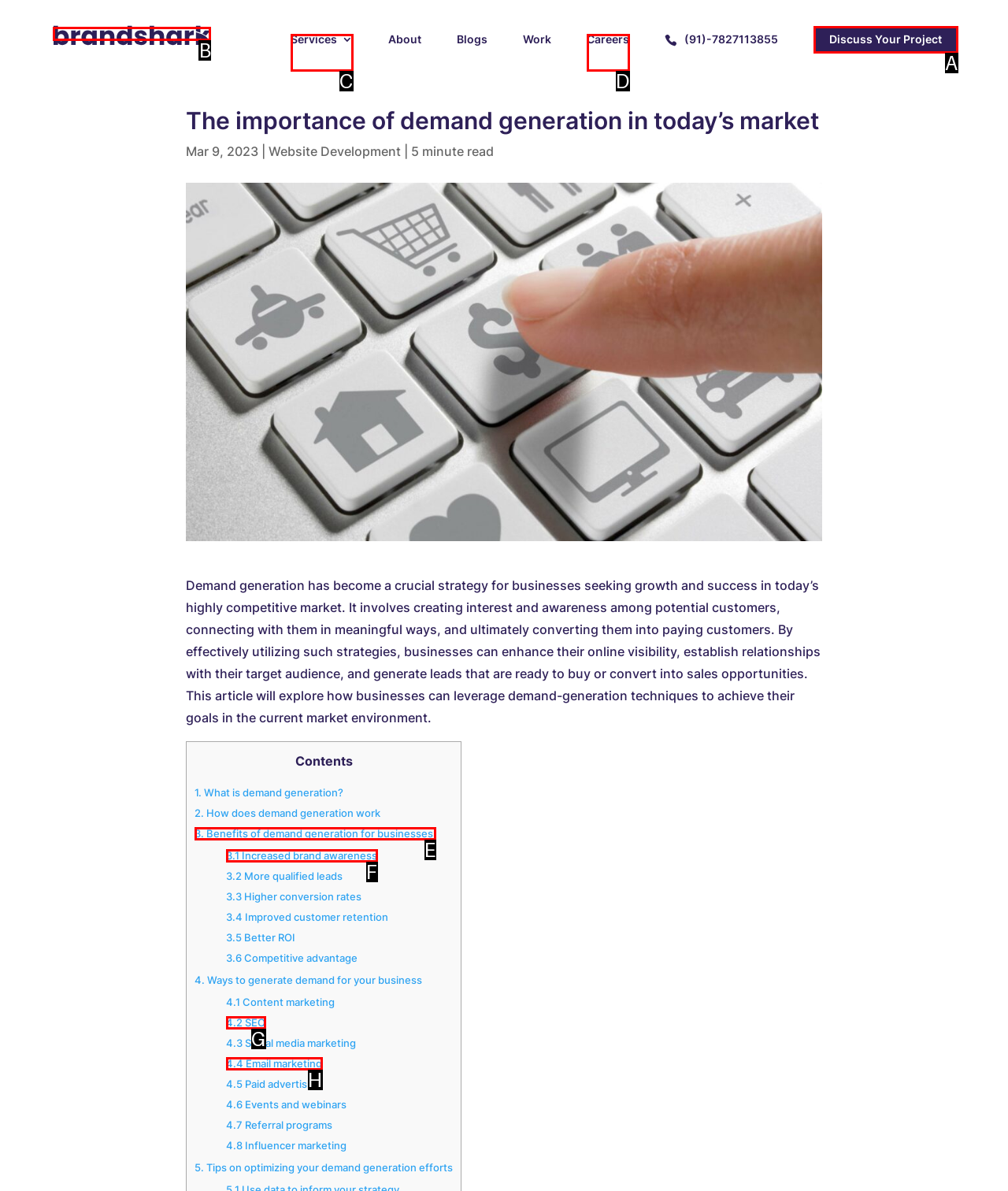Which UI element should you click on to achieve the following task: Click on the Brandshark link? Provide the letter of the correct option.

B